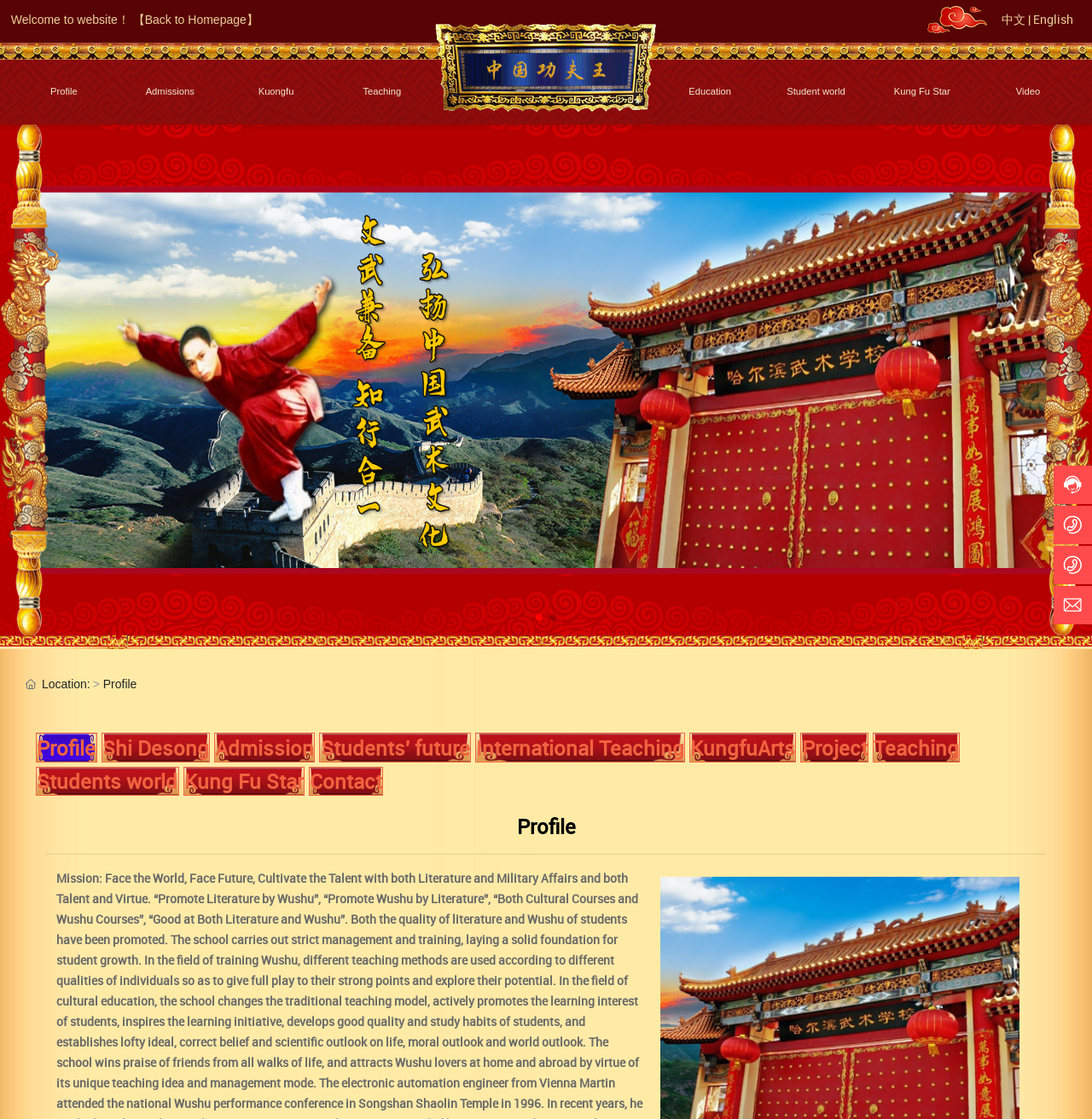Locate the bounding box coordinates of the element that should be clicked to fulfill the instruction: "Switch to English".

[0.946, 0.01, 0.983, 0.024]